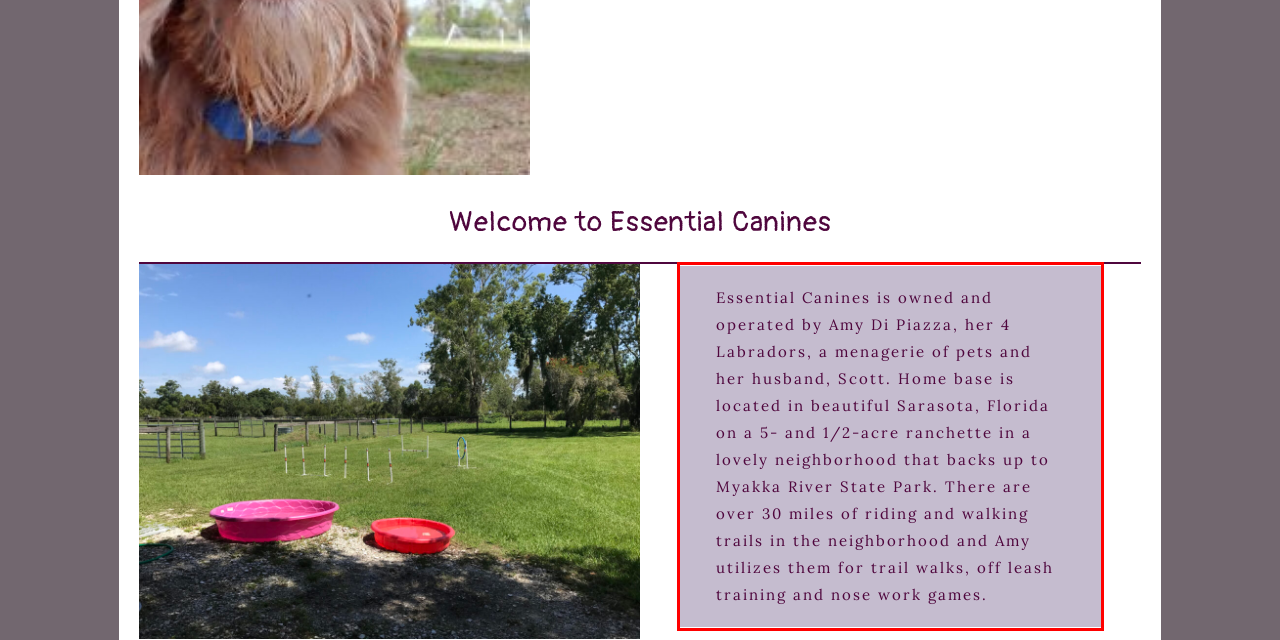You are given a webpage screenshot with a red bounding box around a UI element. Extract and generate the text inside this red bounding box.

Essential Canines is owned and operated by Amy Di Piazza, her 4 Labradors, a menagerie of pets and her husband, Scott. Home base is located in beautiful Sarasota, Florida on a 5- and 1/2-acre ranchette in a lovely neighborhood that backs up to Myakka River State Park. There are over 30 miles of riding and walking trails in the neighborhood and Amy utilizes them for trail walks, off leash training and nose work games.